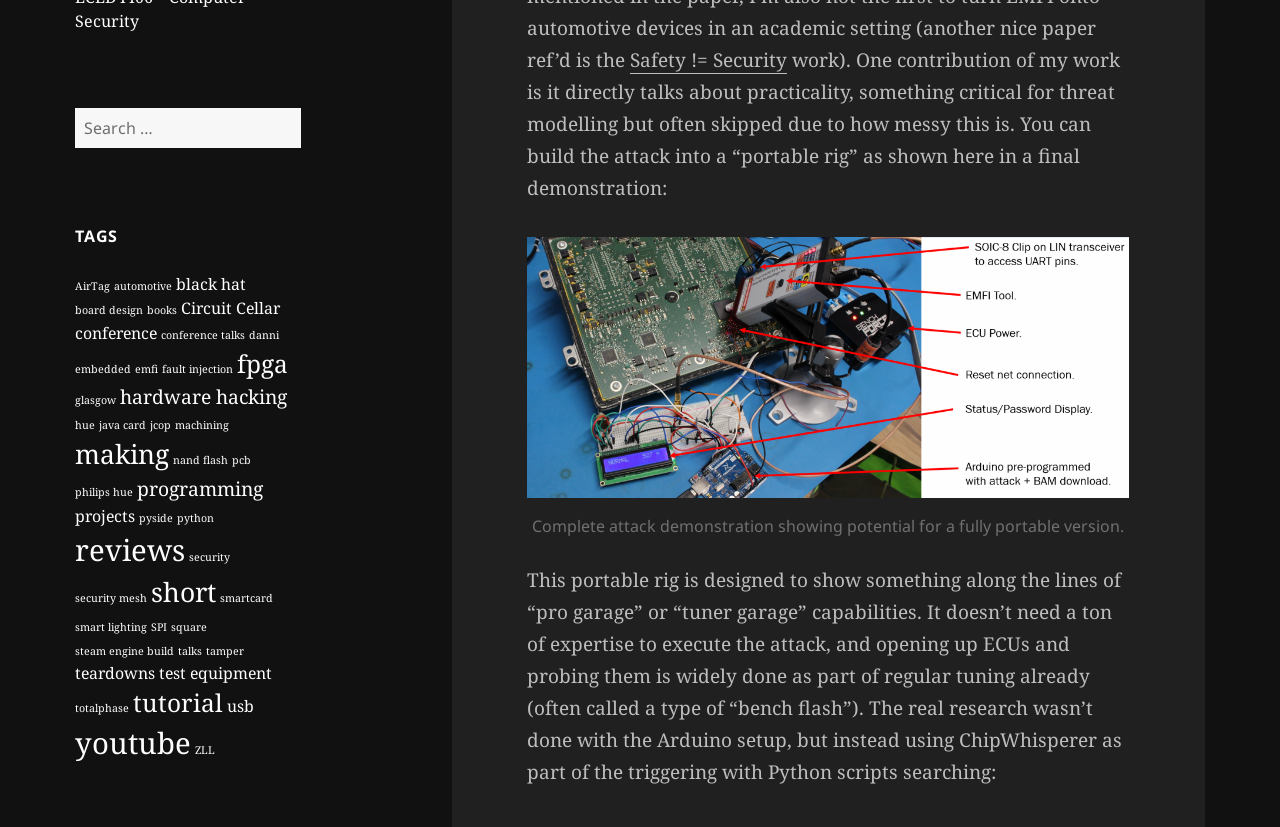Identify the bounding box for the UI element specified in this description: "making". The coordinates must be four float numbers between 0 and 1, formatted as [left, top, right, bottom].

[0.059, 0.528, 0.132, 0.571]